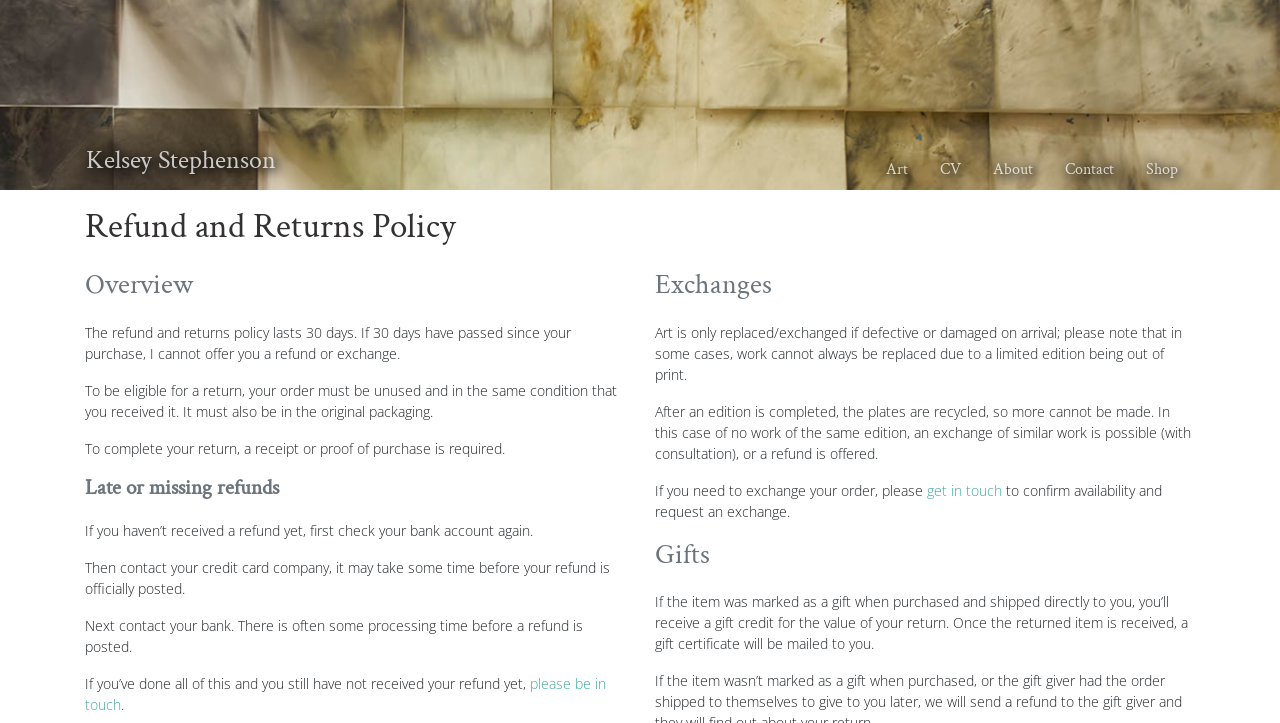Summarize the webpage with intricate details.

The webpage is about the Refund and Returns Policy of Kelsey Stephenson. At the top, there is a heading with the name "Kelsey Stephenson" and a link to the same. Below this, there are five links to different sections of the website: Art, CV, About, Contact, and Shop.

The main content of the page is divided into four sections: Overview, Late or missing refunds, Exchanges, and Gifts. The Overview section explains the refund and returns policy, stating that it lasts 30 days and that the item must be unused and in its original packaging to be eligible for a return.

The Late or missing refunds section provides guidance on what to do if a refund has not been received, including checking bank accounts, contacting credit card companies, and contacting banks.

The Exchanges section explains that art is only replaced or exchanged if it is defective or damaged on arrival, and that in some cases, work cannot be replaced due to limited editions being out of print. It also explains the process for exchanging an order.

The Gifts section explains that if an item was marked as a gift when purchased and shipped directly to the buyer, they will receive a gift credit for the value of the return, and a gift certificate will be mailed to them once the returned item is received.

Throughout the page, there are several headings and static text elements that provide detailed information about the refund and returns policy. There are also a few links to get in touch with Kelsey Stephenson for further assistance.